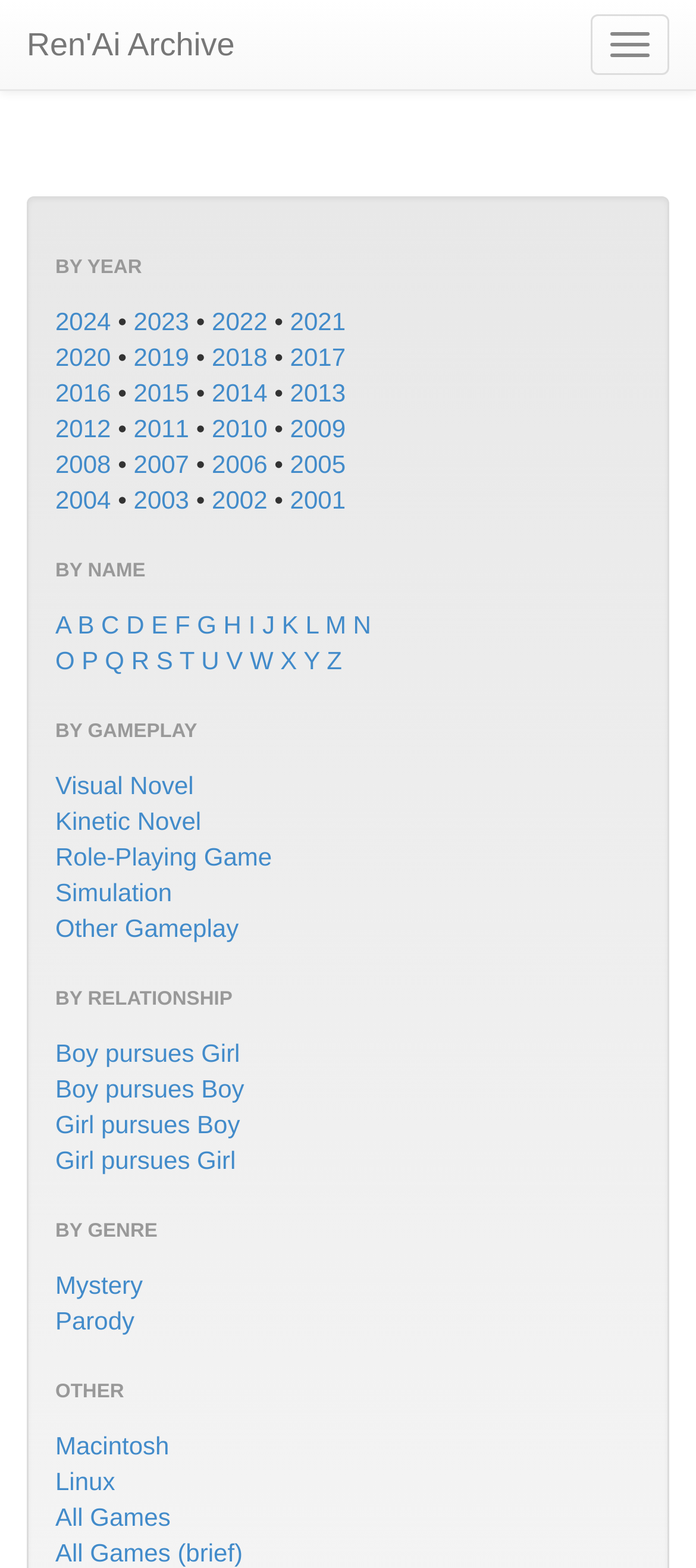How many game types are listed under 'BY GAMEPLAY'?
Using the image as a reference, answer the question in detail.

I counted the number of links under the 'BY GAMEPLAY' heading and found 5 game types listed: Visual Novel, Kinetic Novel, Role-Playing Game, Simulation, and Other Gameplay.